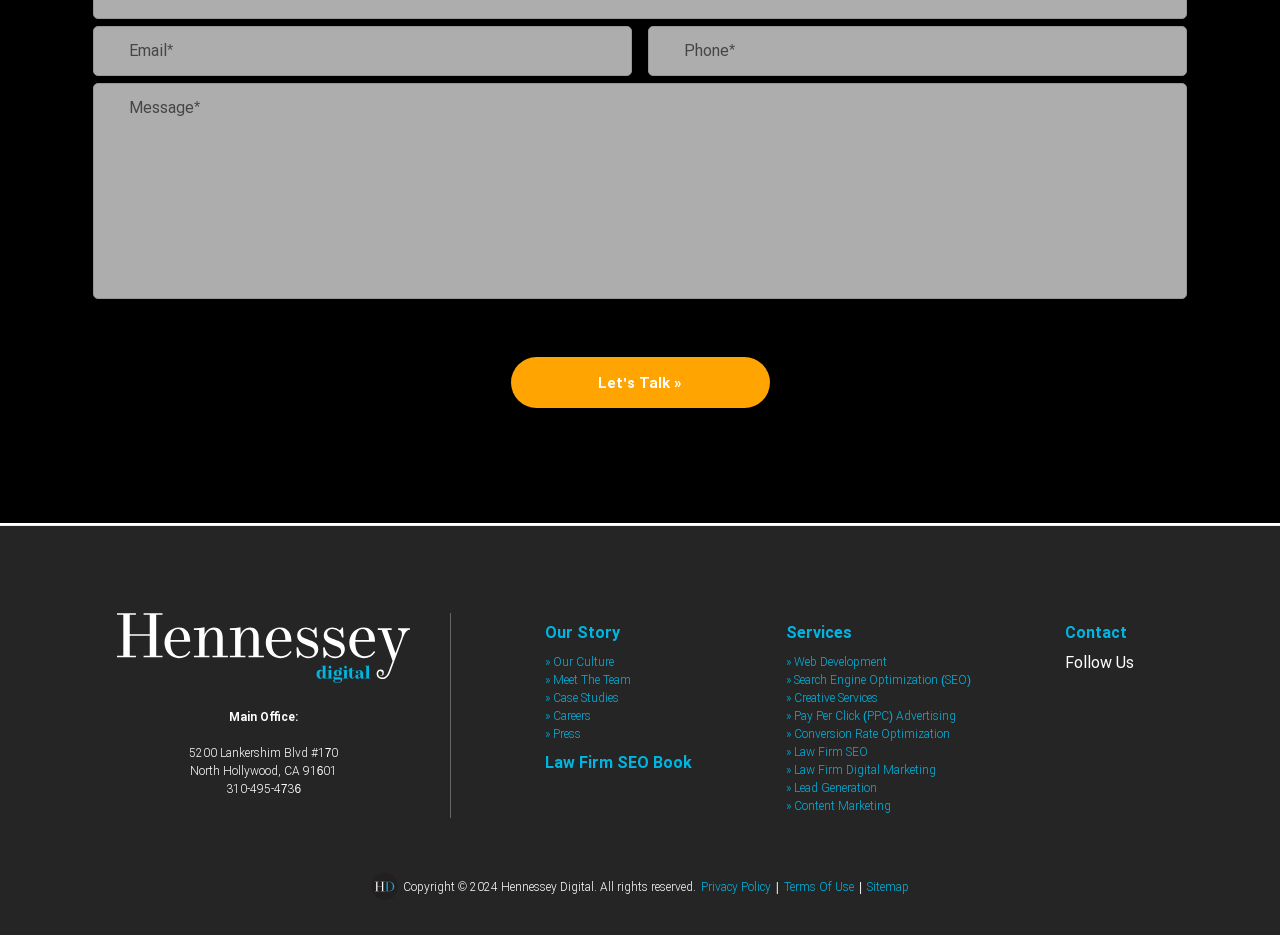Determine the coordinates of the bounding box that should be clicked to complete the instruction: "Click 'Let's Talk »' button". The coordinates should be represented by four float numbers between 0 and 1: [left, top, right, bottom].

[0.399, 0.382, 0.601, 0.437]